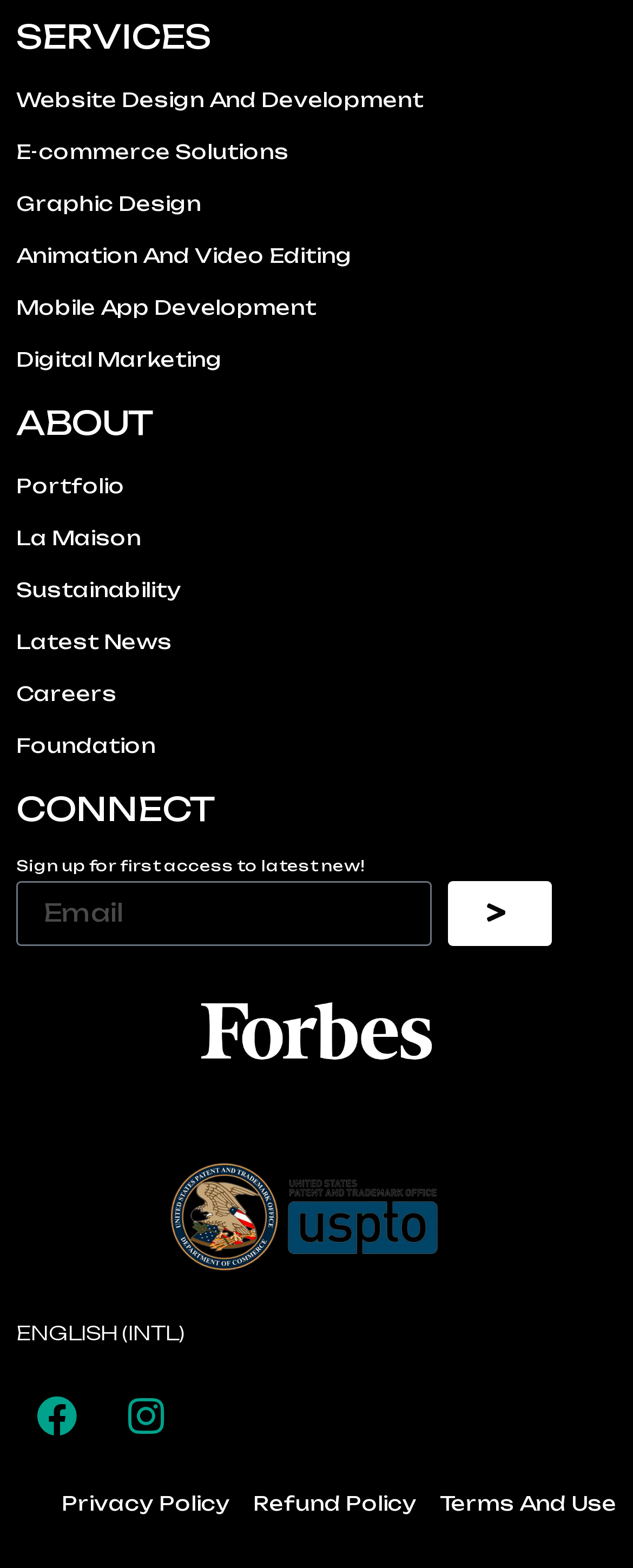What is the purpose of the textbox?
Please answer the question with as much detail and depth as you can.

I found a textbox with a label 'Email' and it is required, so the purpose of the textbox is to input an email address.